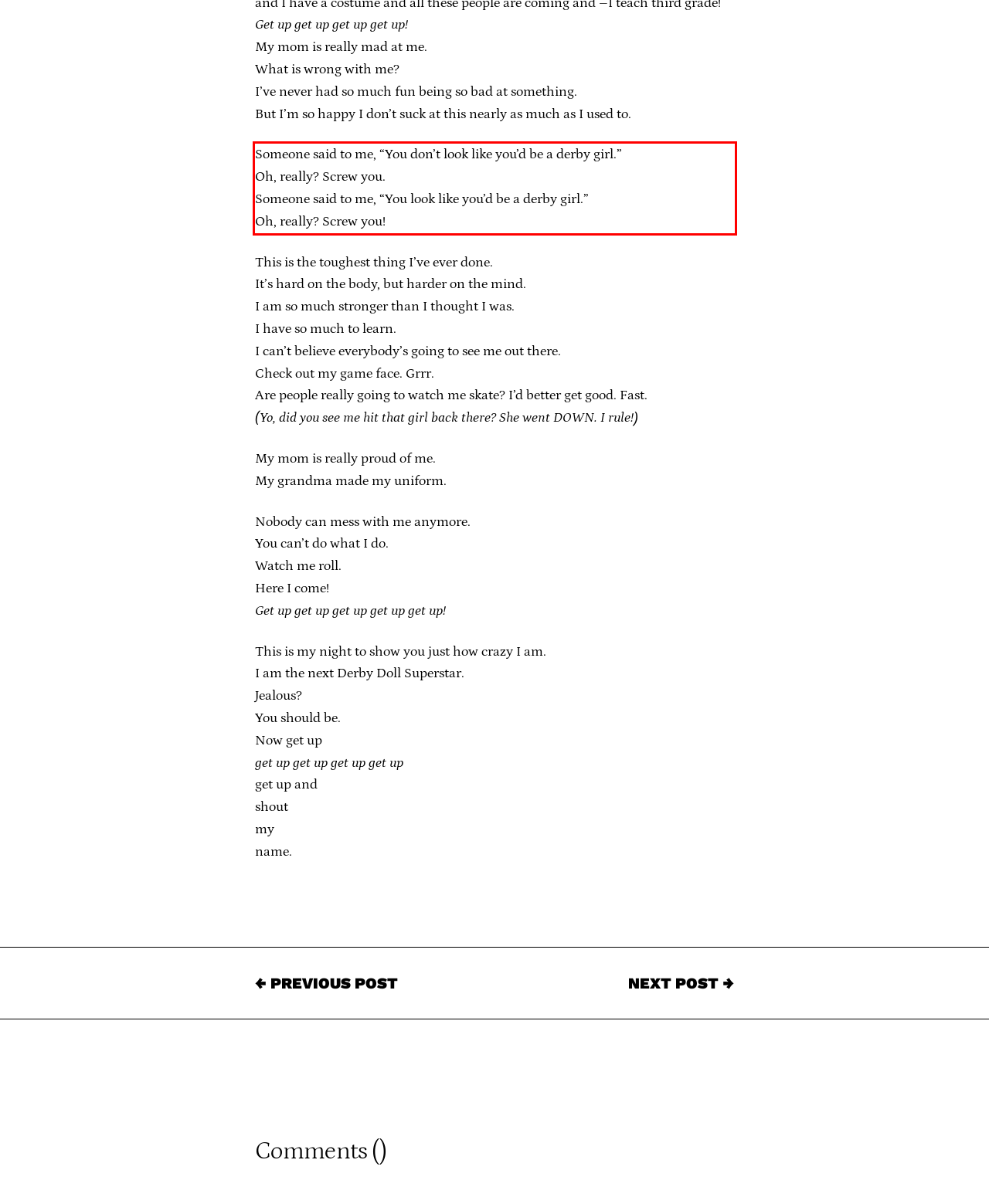You are given a webpage screenshot with a red bounding box around a UI element. Extract and generate the text inside this red bounding box.

Someone said to me, “You don’t look like you’d be a derby girl.” Oh, really? Screw you. Someone said to me, “You look like you’d be a derby girl.” Oh, really? Screw you!